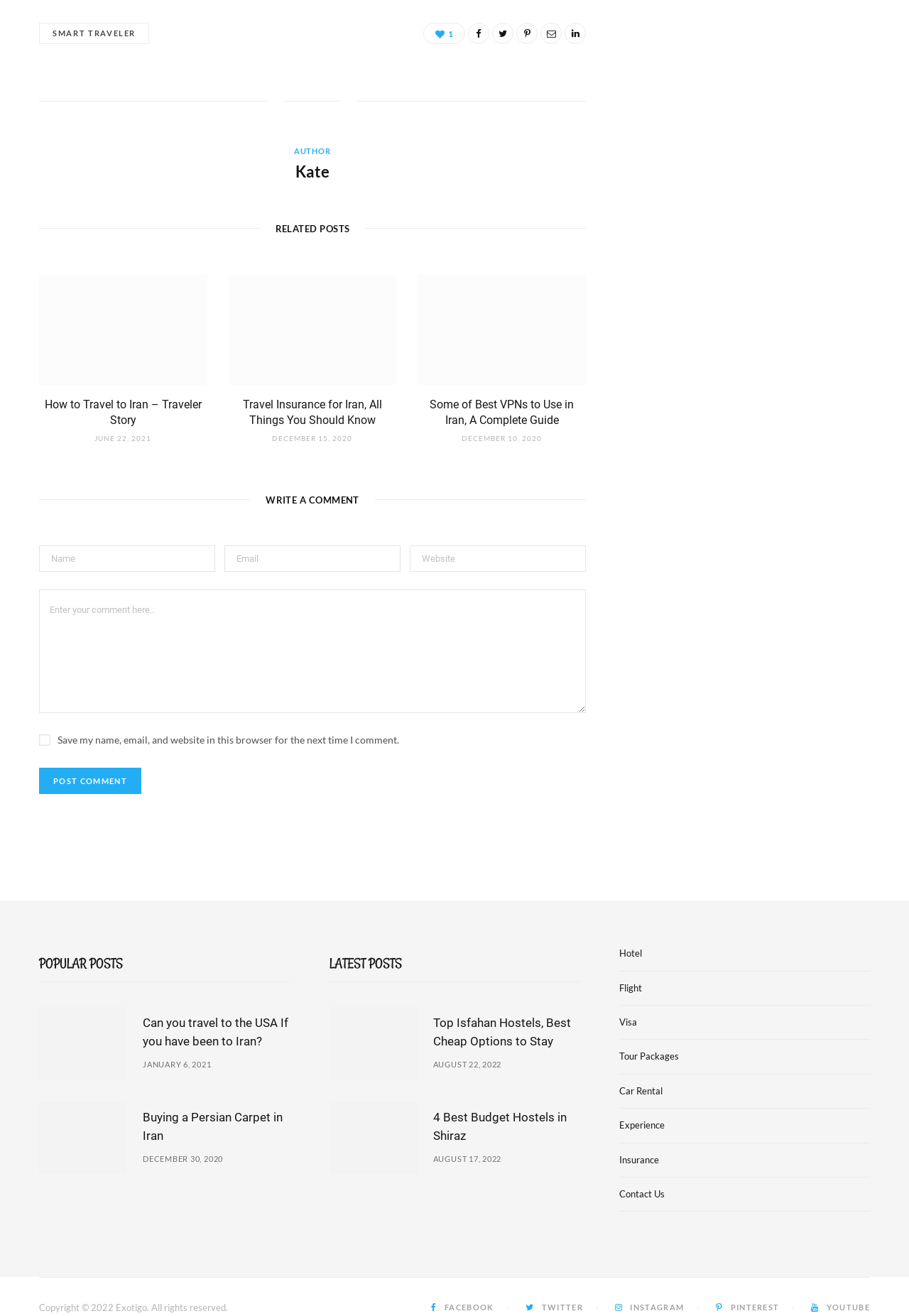Determine the bounding box coordinates of the element's region needed to click to follow the instruction: "Write a comment". Provide these coordinates as four float numbers between 0 and 1, formatted as [left, top, right, bottom].

[0.043, 0.448, 0.645, 0.542]